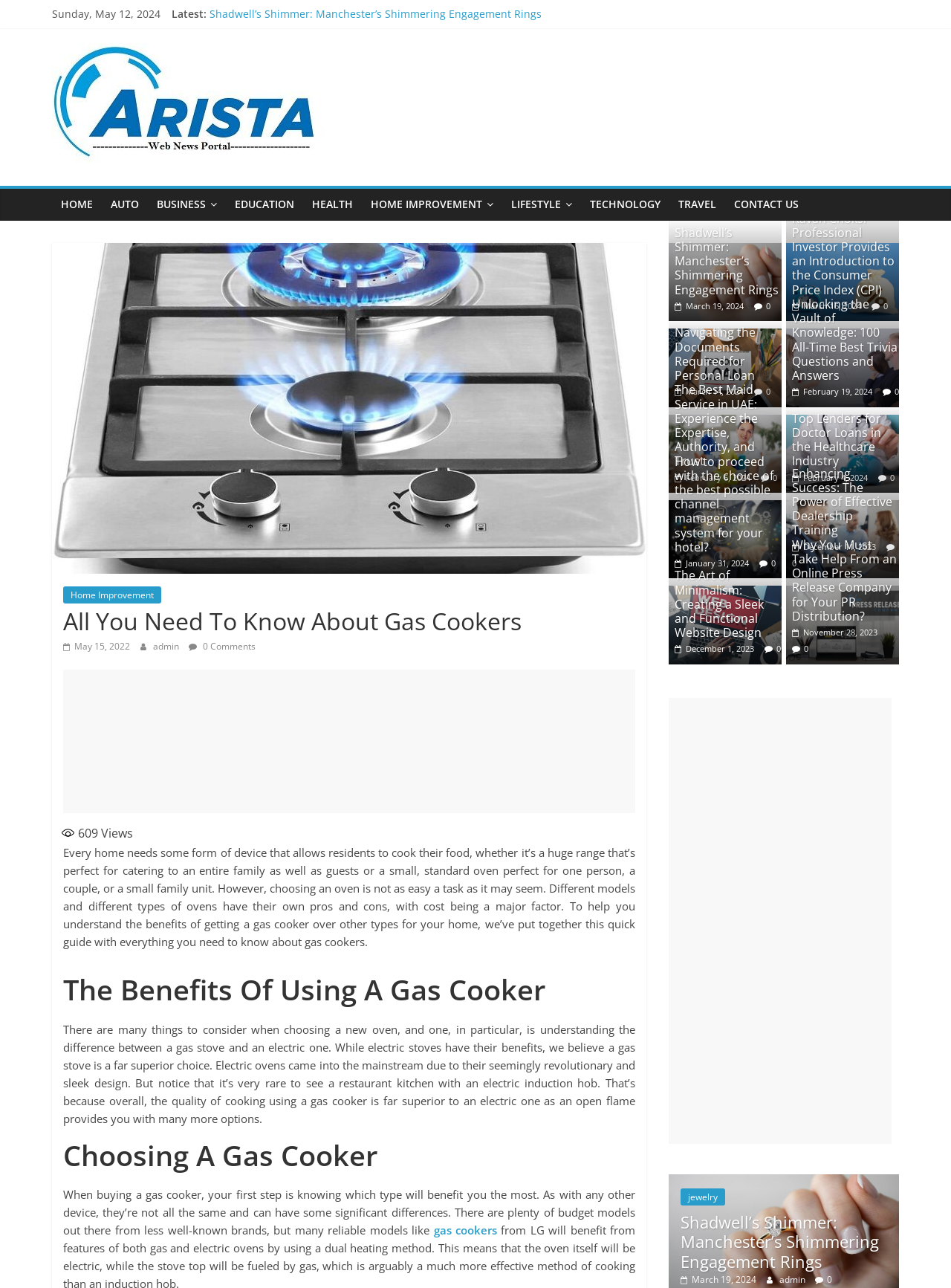Determine the bounding box coordinates for the area that needs to be clicked to fulfill this task: "Read about 'The Benefits Of Using A Gas Cooker'". The coordinates must be given as four float numbers between 0 and 1, i.e., [left, top, right, bottom].

[0.066, 0.755, 0.668, 0.792]